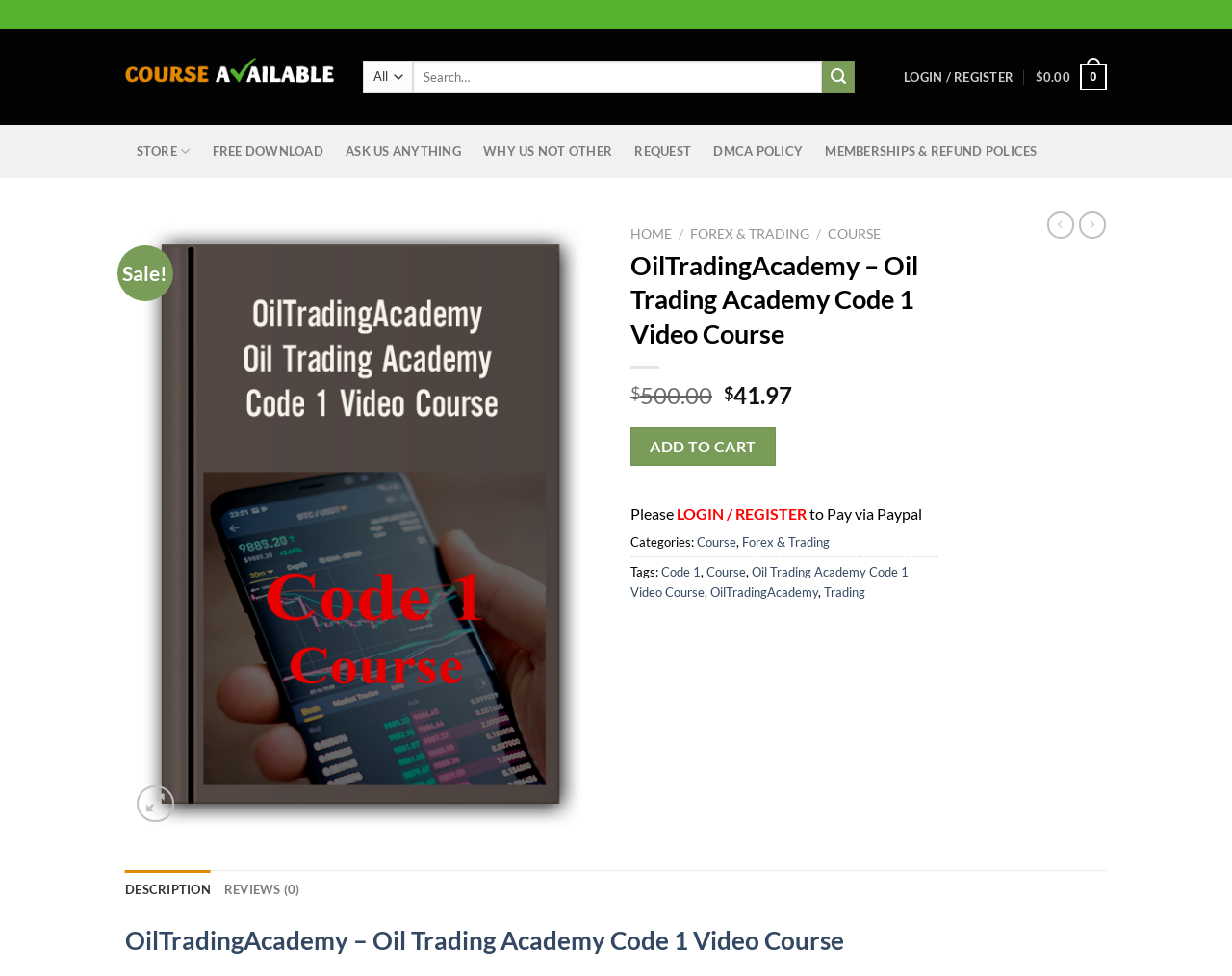Extract the top-level heading from the webpage and provide its text.

OilTradingAcademy – Oil Trading Academy Code 1 Video Course